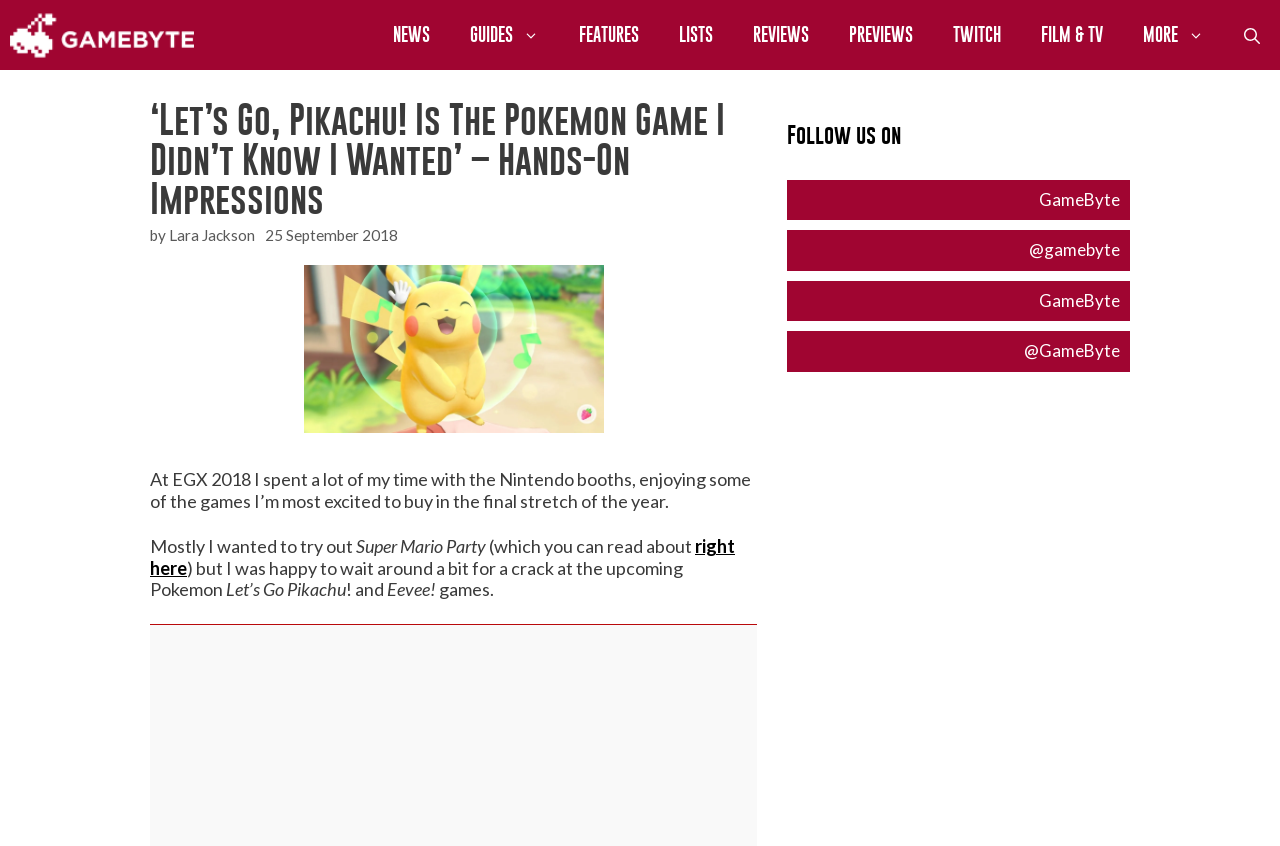Find the bounding box coordinates of the element you need to click on to perform this action: 'Follow GameByte on social media'. The coordinates should be represented by four float values between 0 and 1, in the format [left, top, right, bottom].

[0.623, 0.225, 0.875, 0.249]